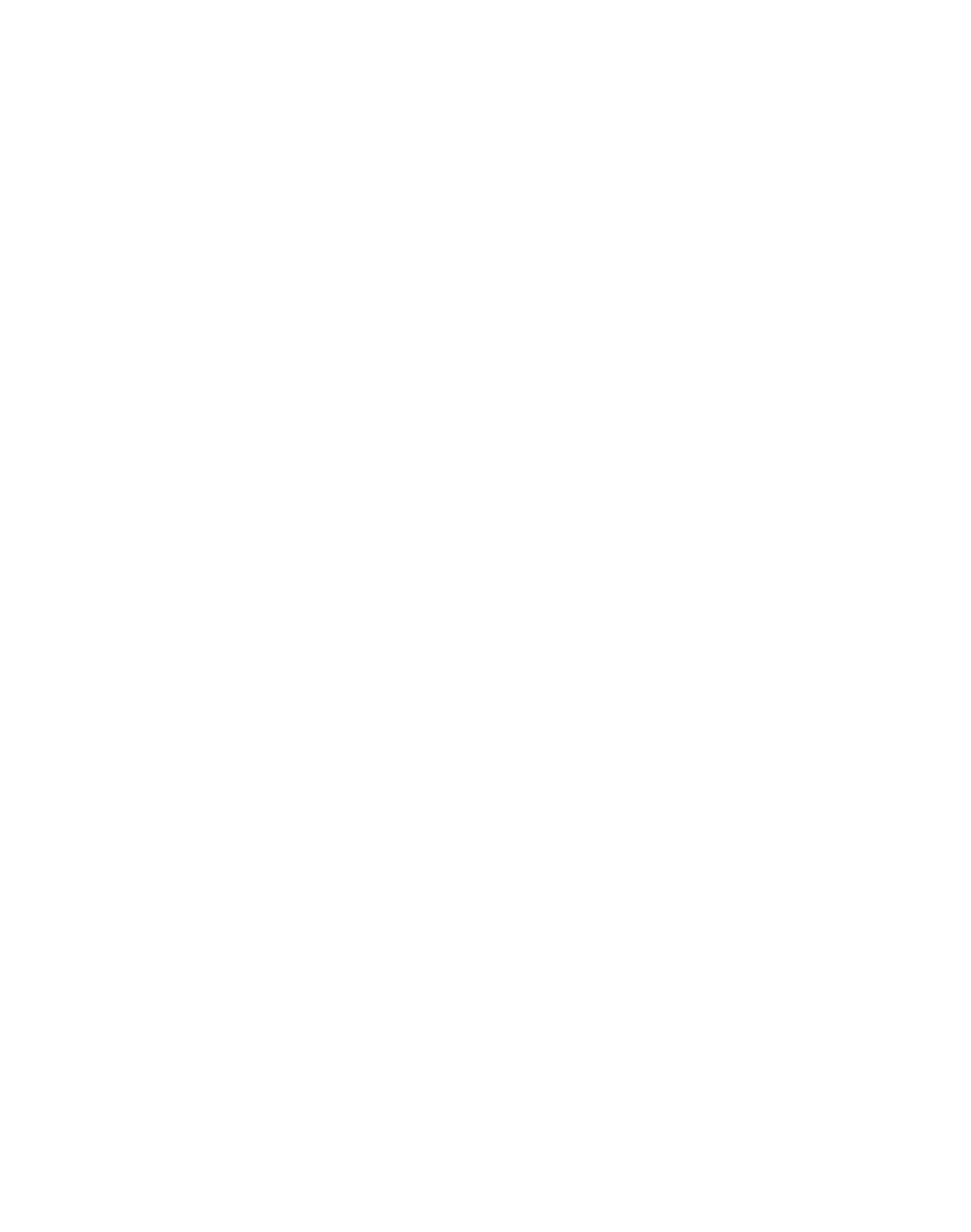What is the email address for contact?
Provide an in-depth and detailed explanation in response to the question.

I found the email address by looking at the link element with the text 'info@creativemeats.com.au' which is located in the second LayoutTable element.